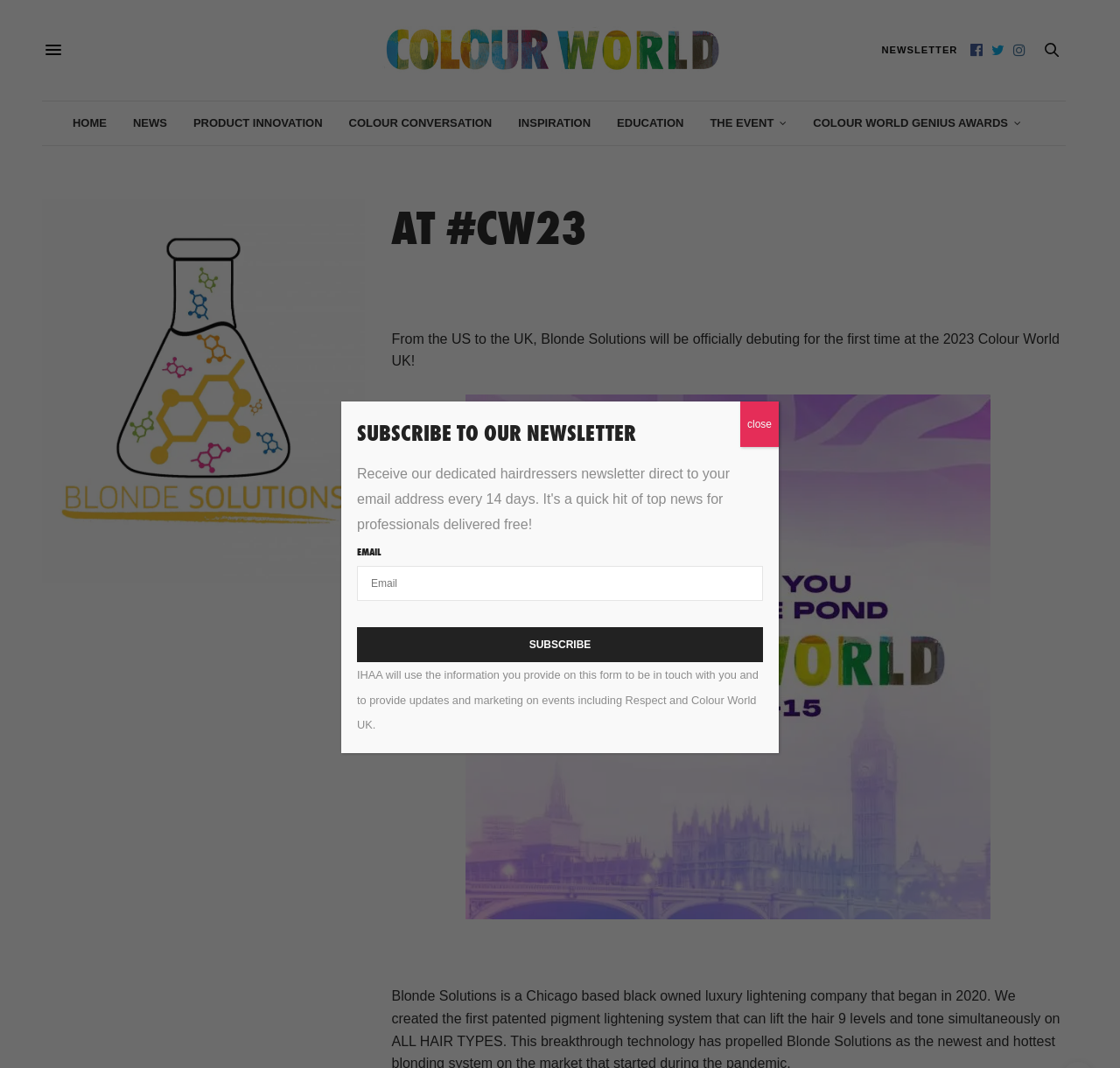Please find the bounding box coordinates in the format (top-left x, top-left y, bottom-right x, bottom-right y) for the given element description. Ensure the coordinates are floating point numbers between 0 and 1. Description: Colour World Genius Awards

[0.726, 0.095, 0.912, 0.136]